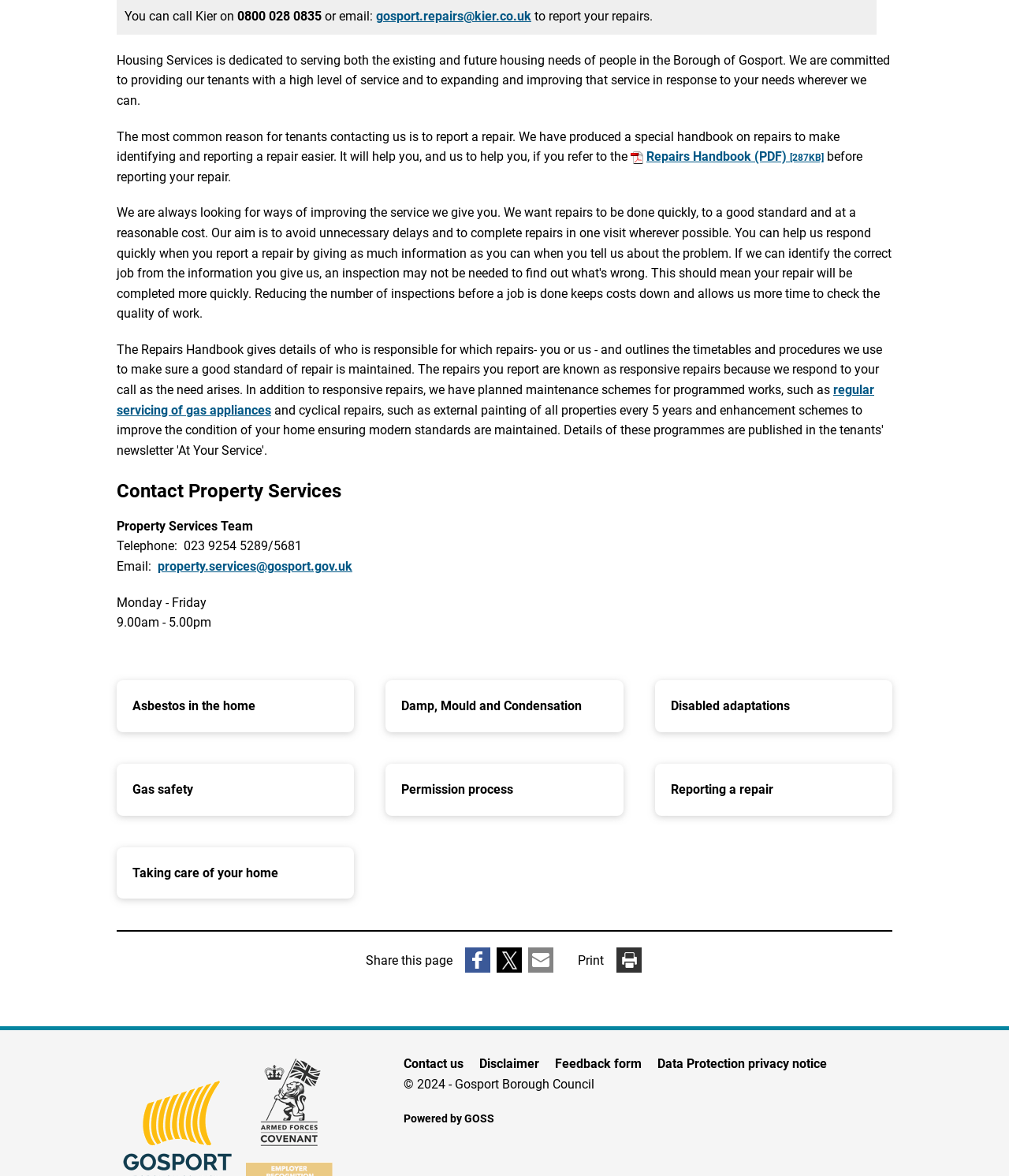Using the given element description, provide the bounding box coordinates (top-left x, top-left y, bottom-right x, bottom-right y) for the corresponding UI element in the screenshot: Gas safety

[0.131, 0.663, 0.335, 0.68]